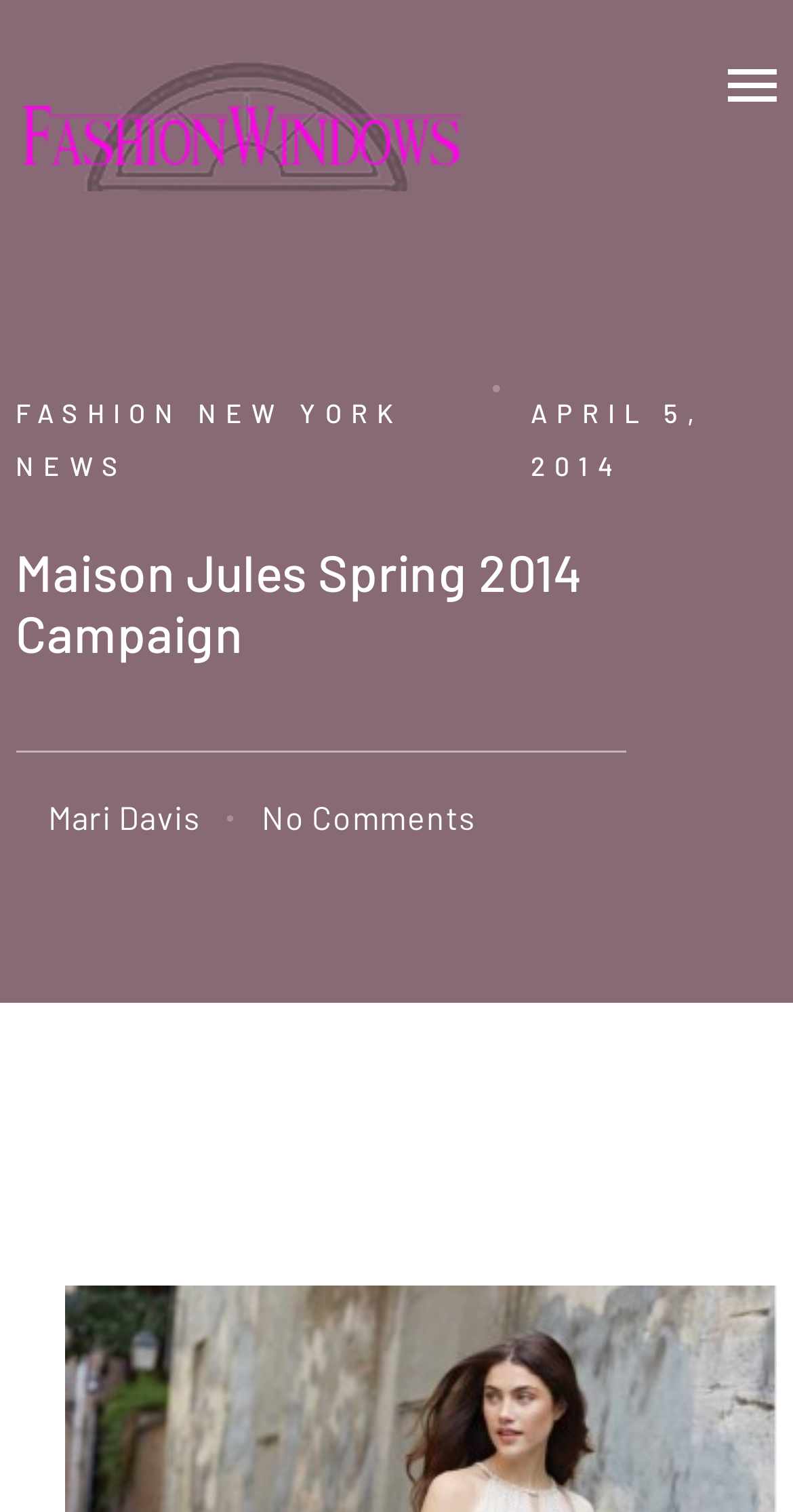From the webpage screenshot, predict the bounding box coordinates (top-left x, top-left y, bottom-right x, bottom-right y) for the UI element described here: Mari Davis

[0.061, 0.527, 0.253, 0.553]